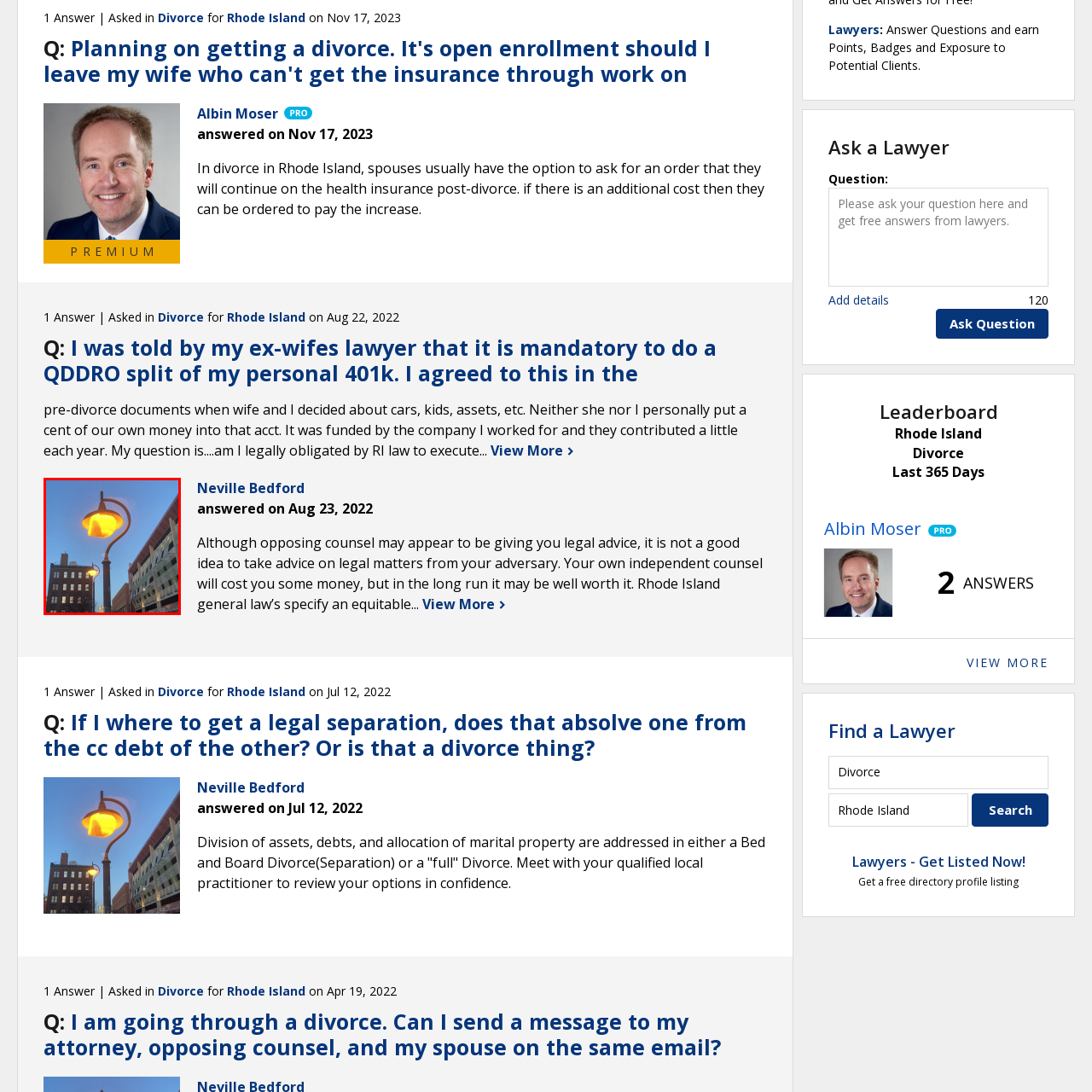Please provide a comprehensive caption for the image highlighted in the red box.

The image showcases a vintage-style streetlamp illuminated against a twilight backdrop. The warm glow emanating from the lamp contrasts beautifully with the approaching evening sky, which exhibits a deepening blue hue. To the left, a historic brick building with multiple windows reflects the charm of urban architecture, while on the right, a modern structure with a unique facade adds an interesting juxtaposition to the scene. This interplay of light and architecture evokes a sense of serenity and community in an urban setting, inviting viewers to appreciate the blend of old and new in city life.